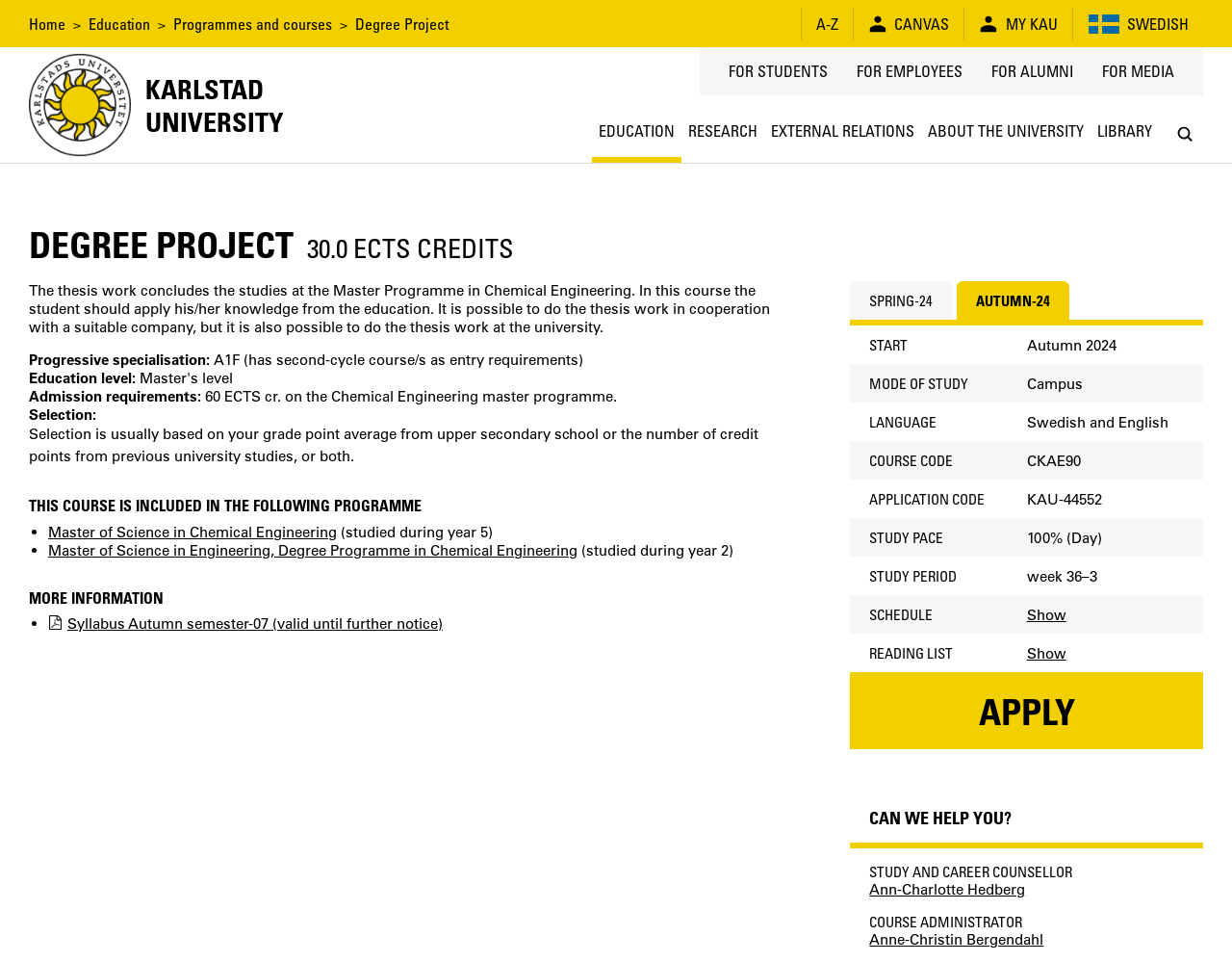Using details from the image, please answer the following question comprehensively:
What is the course code for the 'Degree Project' course?

I found the answer by looking at the 'COURSE CODE' section, which states that the course code for the 'Degree Project' course is 'CKAE90'.